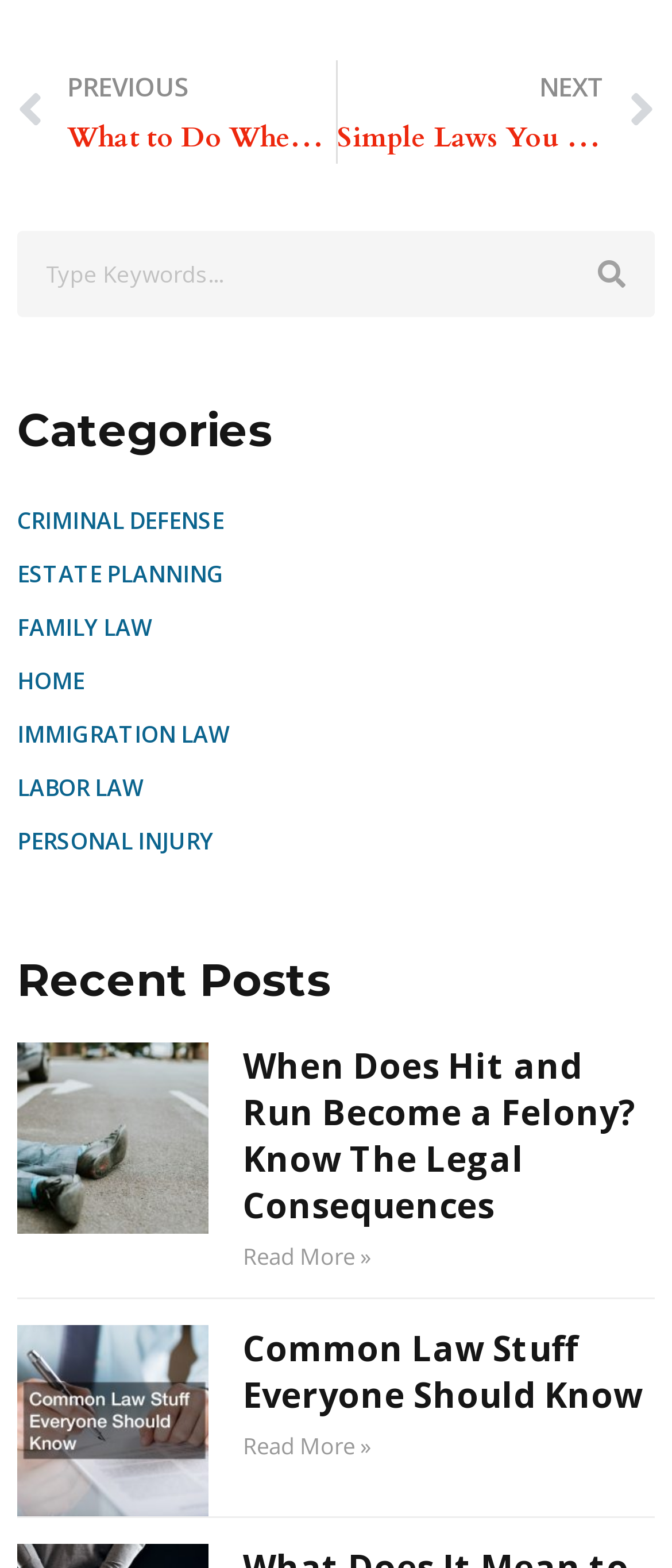Please identify the coordinates of the bounding box for the clickable region that will accomplish this instruction: "Go to CRIMINAL DEFENSE category".

[0.026, 0.322, 0.333, 0.342]